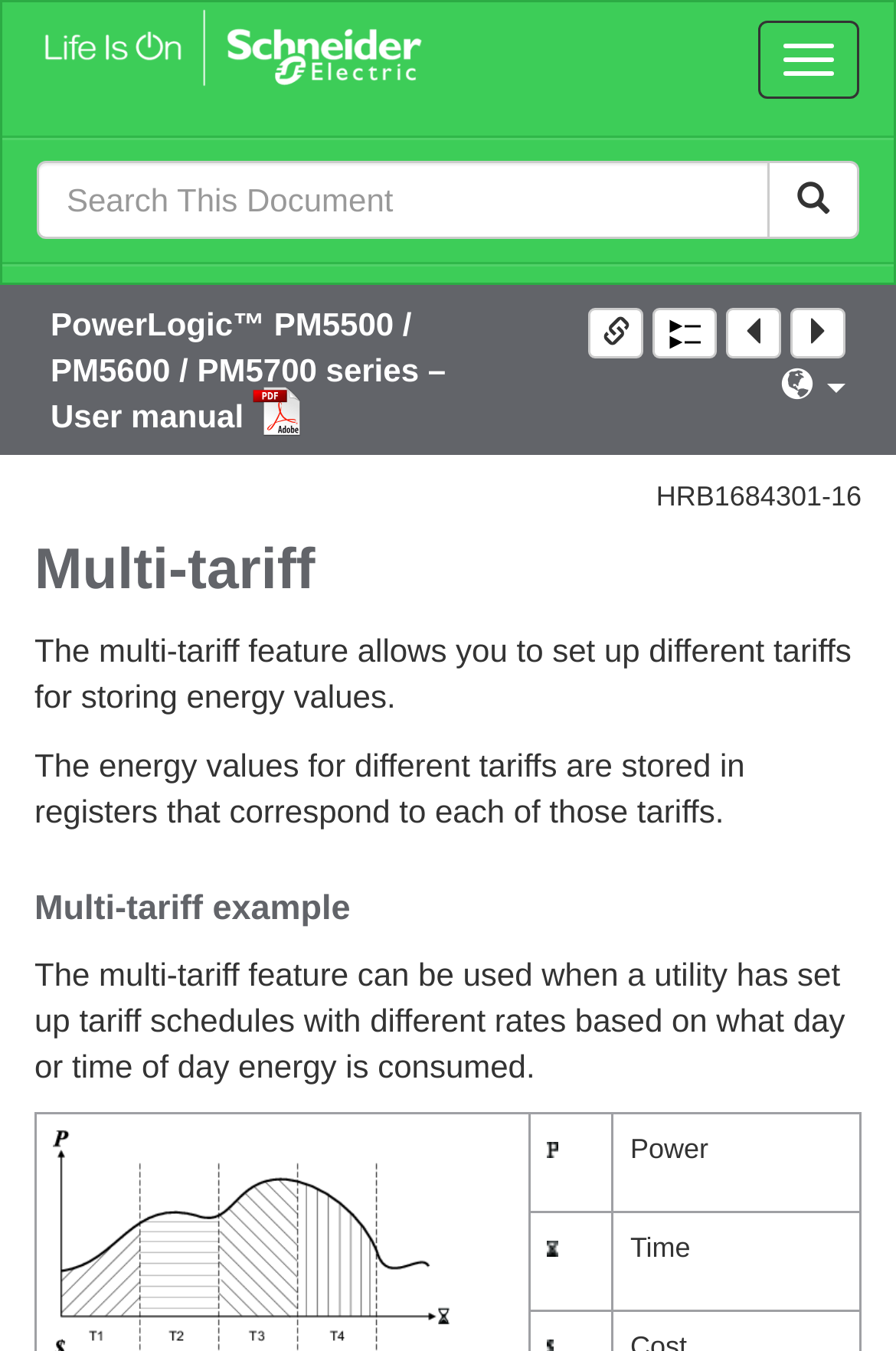Describe all the significant parts and information present on the webpage.

The webpage is about the "Multi-tariff" feature of the PowerLogic PM5500 series. At the top, there is a button and a link with an image. Below them, there is a search bar with a label "Search Term" and a button with a magnifying glass icon. 

On the left side, there are several links, including one to a user manual, a PDF link with a corresponding image, and some icons with links. On the right side, there is a section with the title "Multi-tariff" and a description of the feature. 

The description explains that the multi-tariff feature allows setting up different tariffs for storing energy values, and these values are stored in registers corresponding to each tariff. 

Below the description, there is an example of how the multi-tariff feature can be used, which is when a utility sets up tariff schedules with different rates based on the day or time of day energy is consumed. 

The example is presented in a table format with two rows, each containing three columns. The columns have headers, but they are not explicitly labeled. The first column contains a checkbox, the second column is empty, and the third column contains text, either "Power" or "Time".